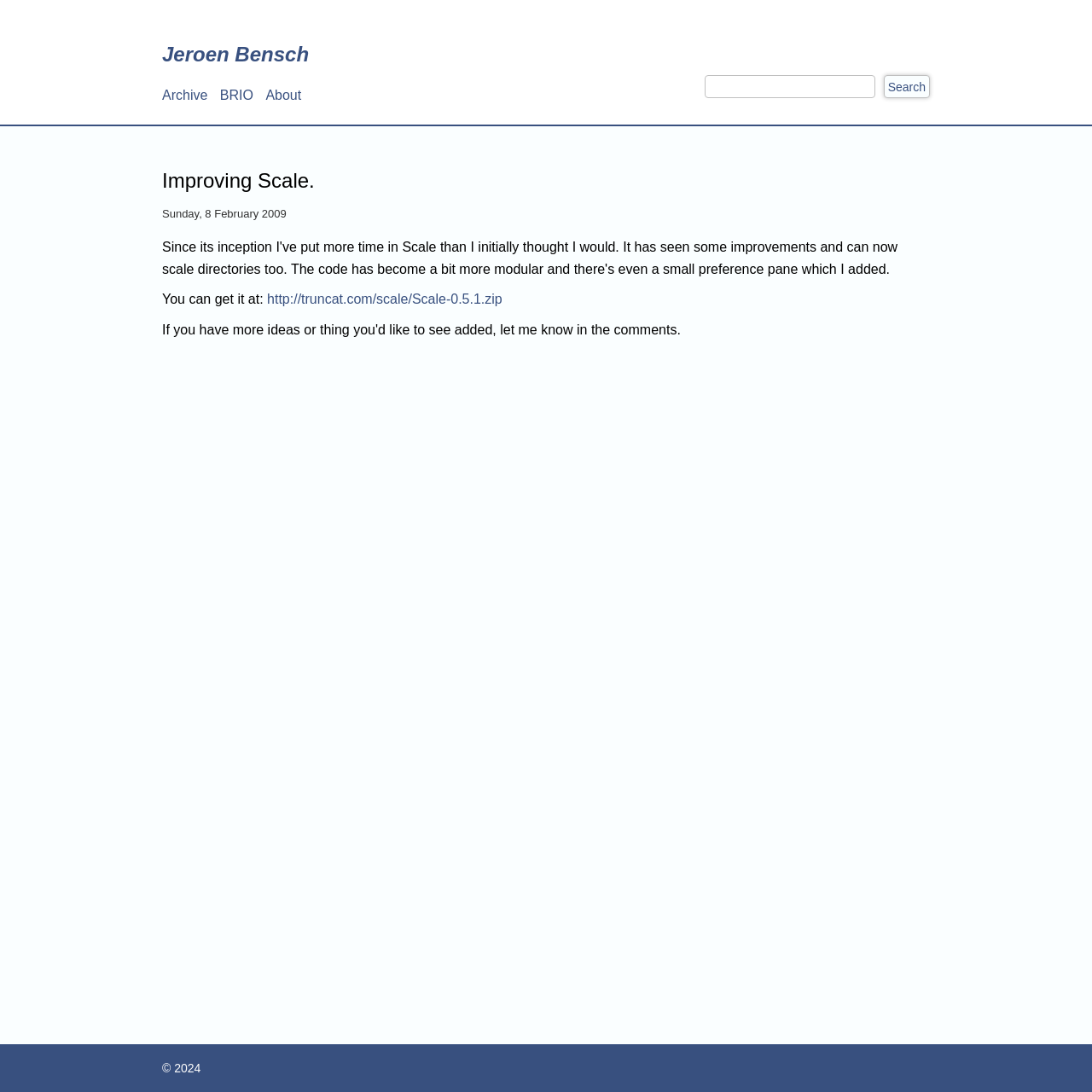Refer to the image and answer the question with as much detail as possible: What is the author's name?

The author's name can be found in the top-left corner of the webpage, where it says 'Jeroen Bensch' in a link format.